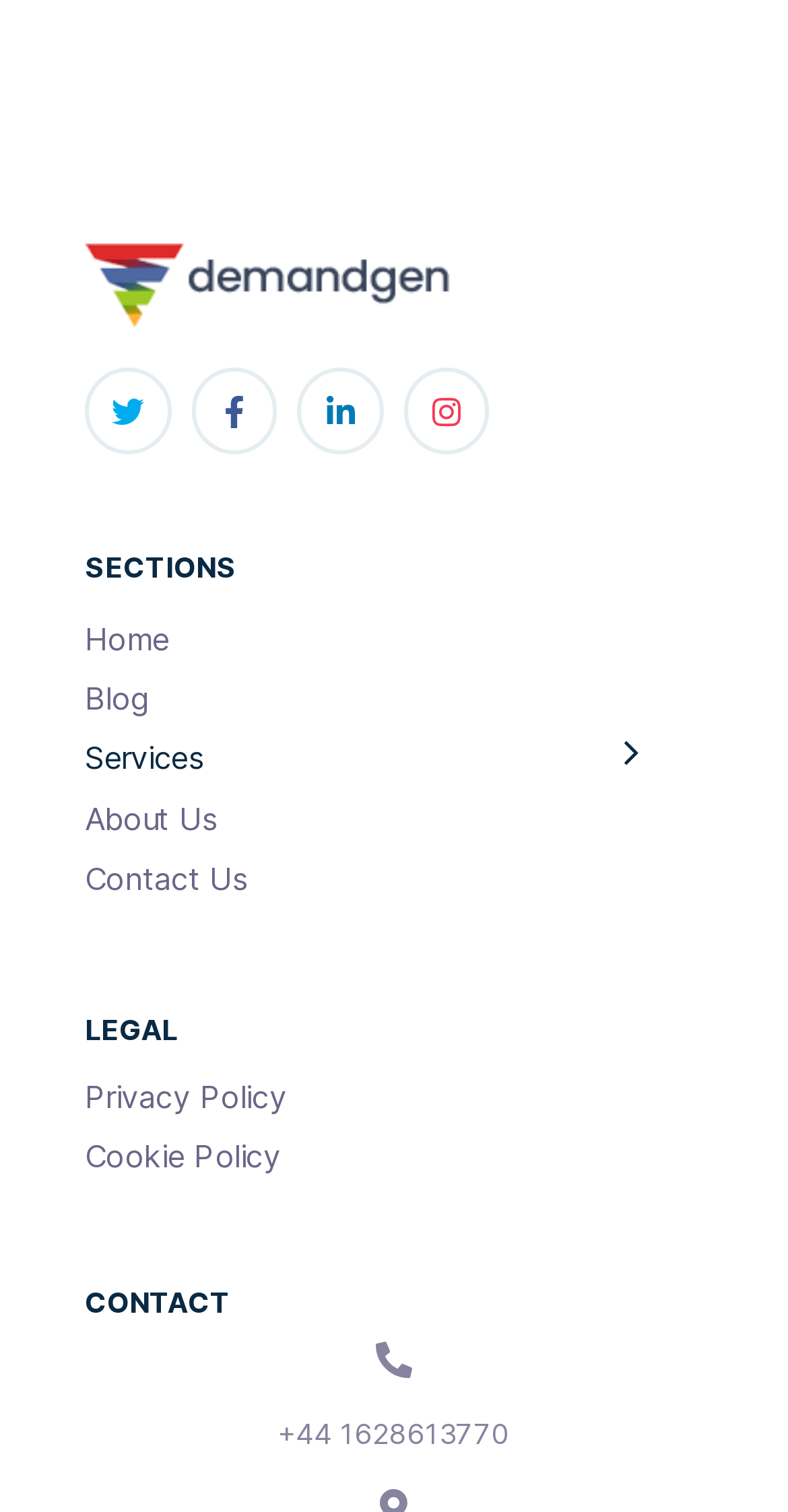Predict the bounding box of the UI element based on this description: "Standing Committe Report.pdf".

None